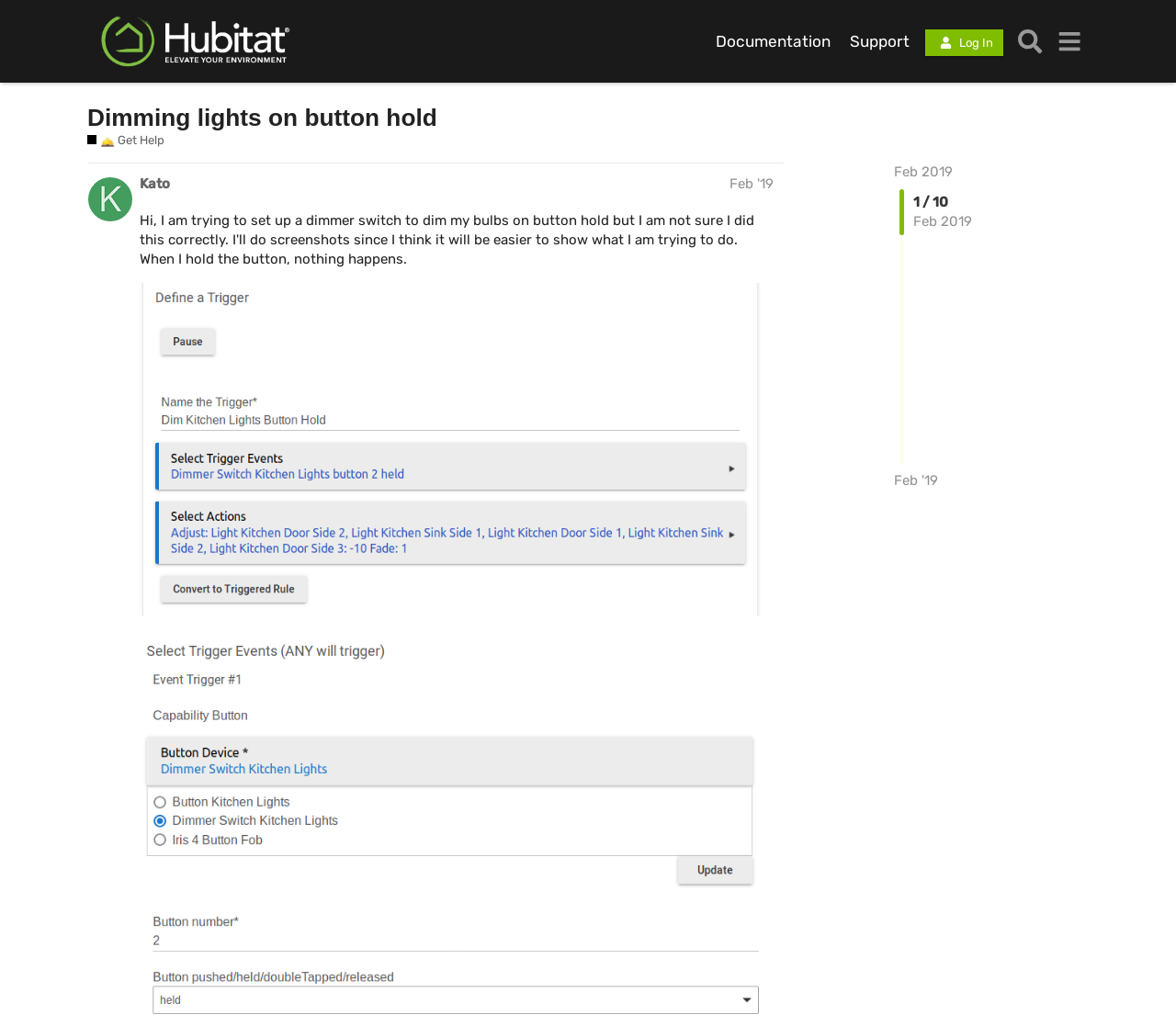Please determine the bounding box coordinates of the area that needs to be clicked to complete this task: 'View the 'Documentation''. The coordinates must be four float numbers between 0 and 1, formatted as [left, top, right, bottom].

[0.601, 0.026, 0.714, 0.055]